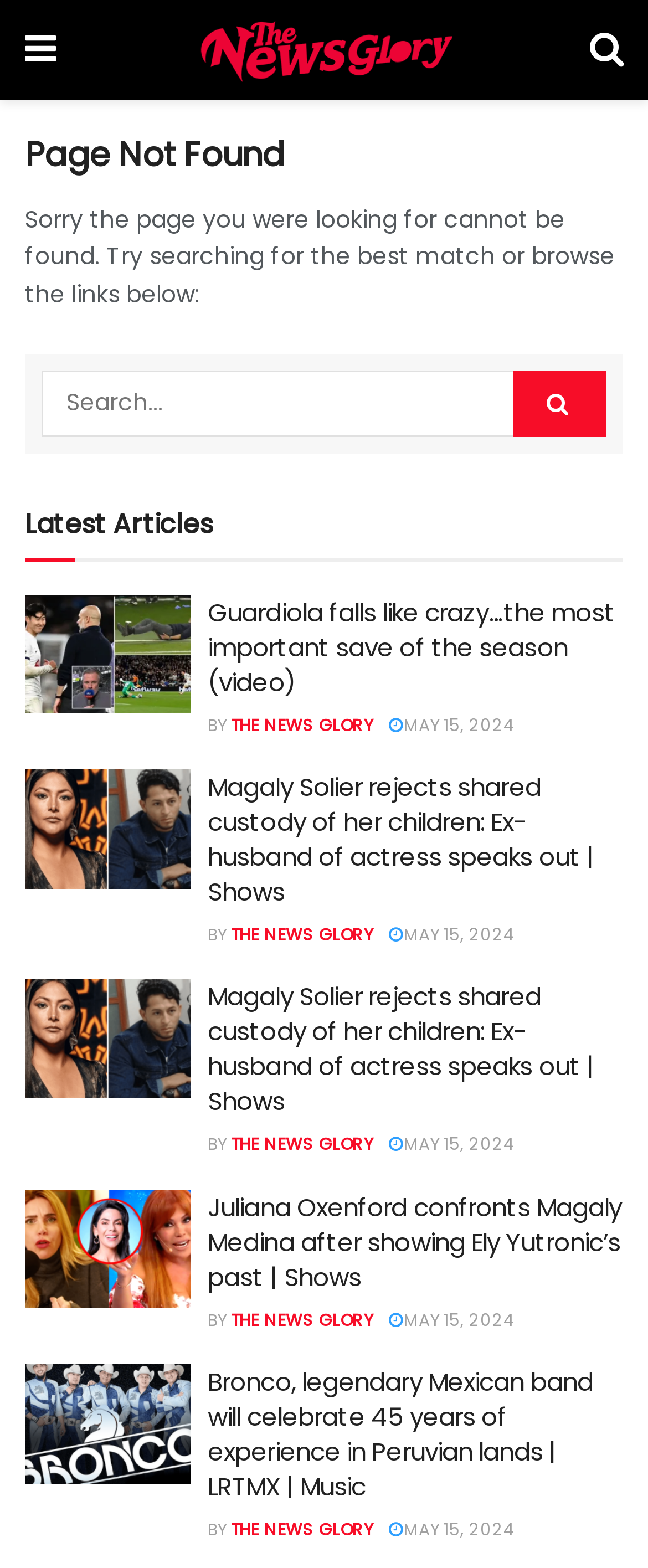Identify the bounding box for the UI element specified in this description: "The News Glory". The coordinates must be four float numbers between 0 and 1, formatted as [left, top, right, bottom].

[0.356, 0.834, 0.574, 0.85]